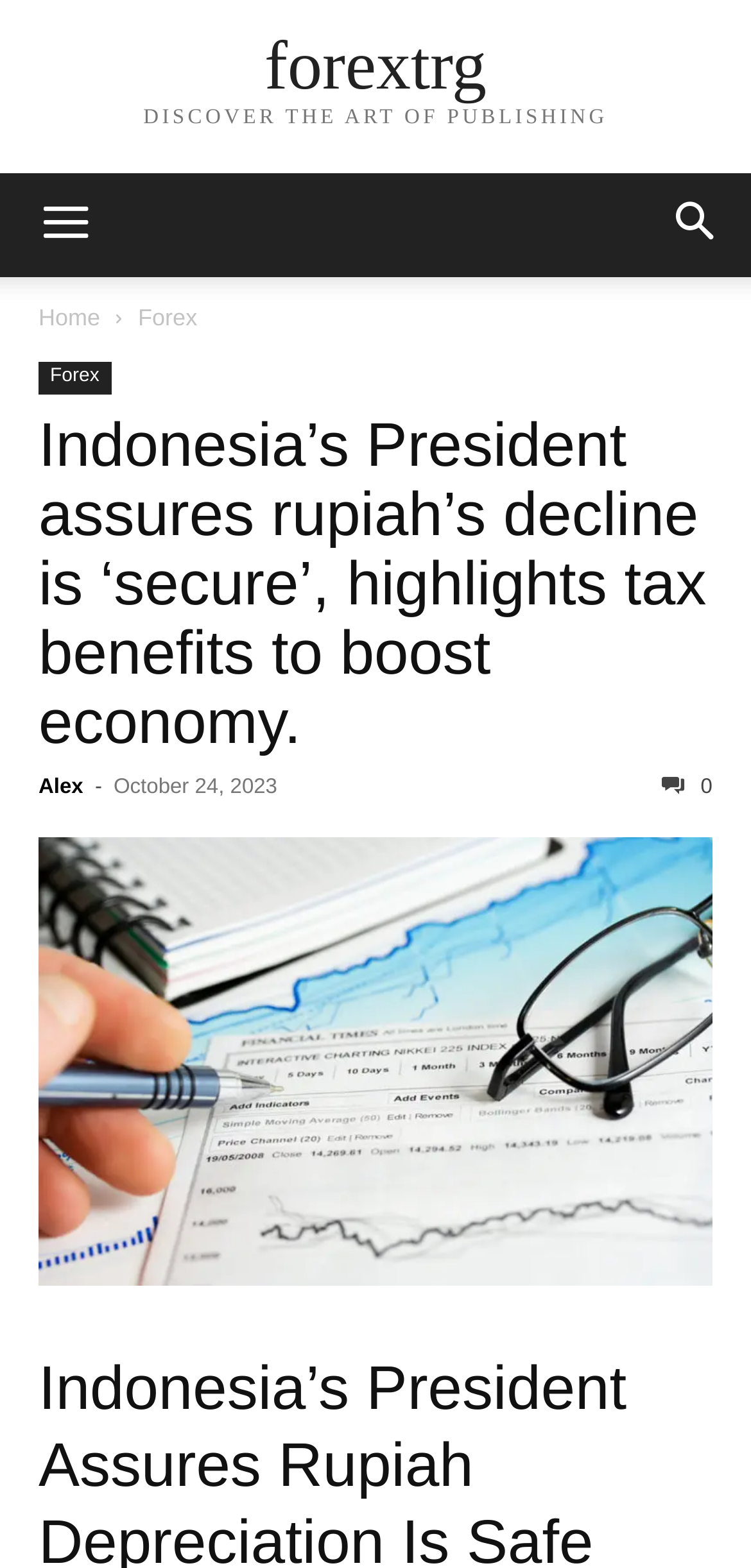Respond to the question with just a single word or phrase: 
What is the date of the article?

October 24, 2023